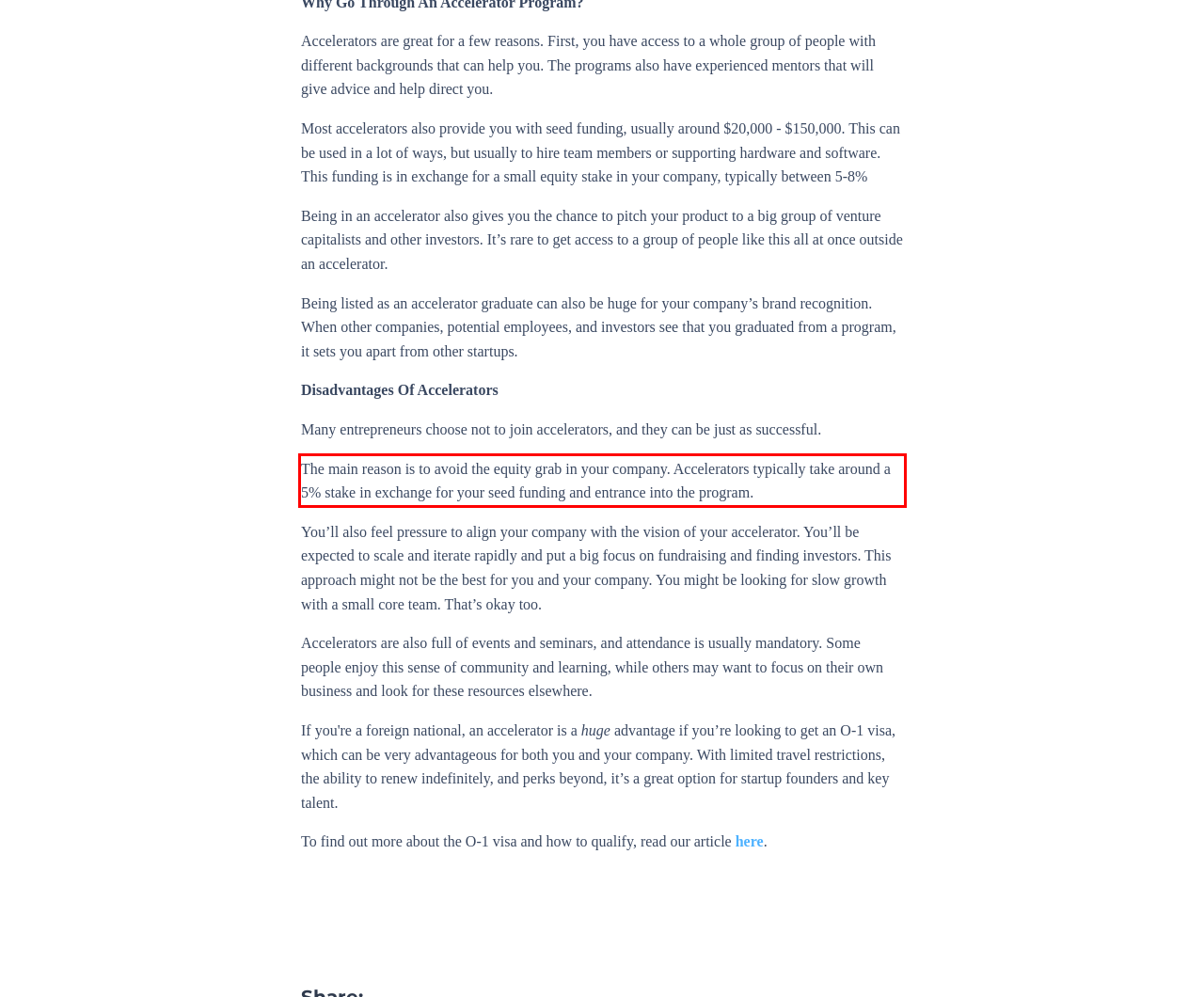Analyze the webpage screenshot and use OCR to recognize the text content in the red bounding box.

The main reason is to avoid the equity grab in your company. Accelerators typically take around a 5% stake in exchange for your seed funding and entrance into the program.